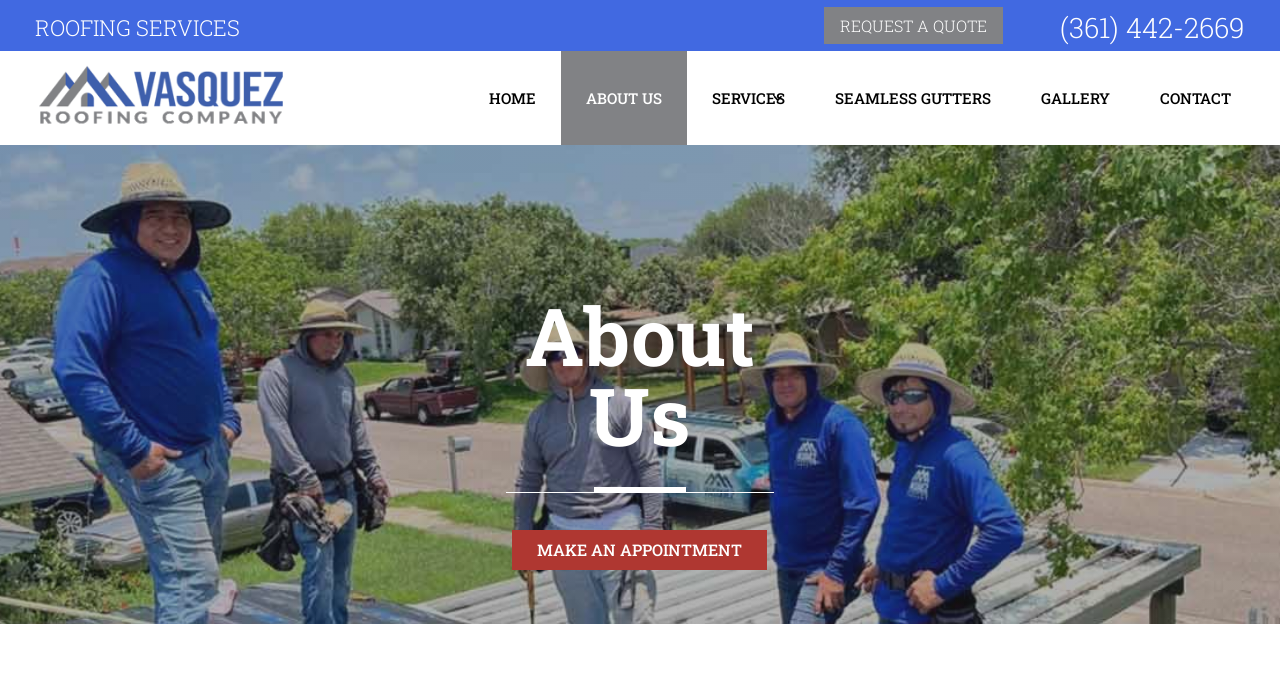Summarize the webpage with a detailed and informative caption.

The webpage is about a roofing service company in Corpus Christi, with a prominent header displaying "ROOFING SERVICES" at the top left corner. Below the header, there is an image related to roofing services. 

On the top right corner, there are several links, including "HOME", "ABOUT US", "SERVICES 3", "SEAMLESS GUTTERS", "GALLERY", and "CONTACT", which are likely the main navigation menu of the website. 

Further down, there is a section with a heading "About Us" that takes up a significant portion of the page. Below this heading, there is a call-to-action link "MAKE AN APPOINTMENT" at the bottom left. 

Additionally, there are two more elements at the top right corner: a link to "REQUEST A QUOTE" and a phone number "(361) 442-2669".